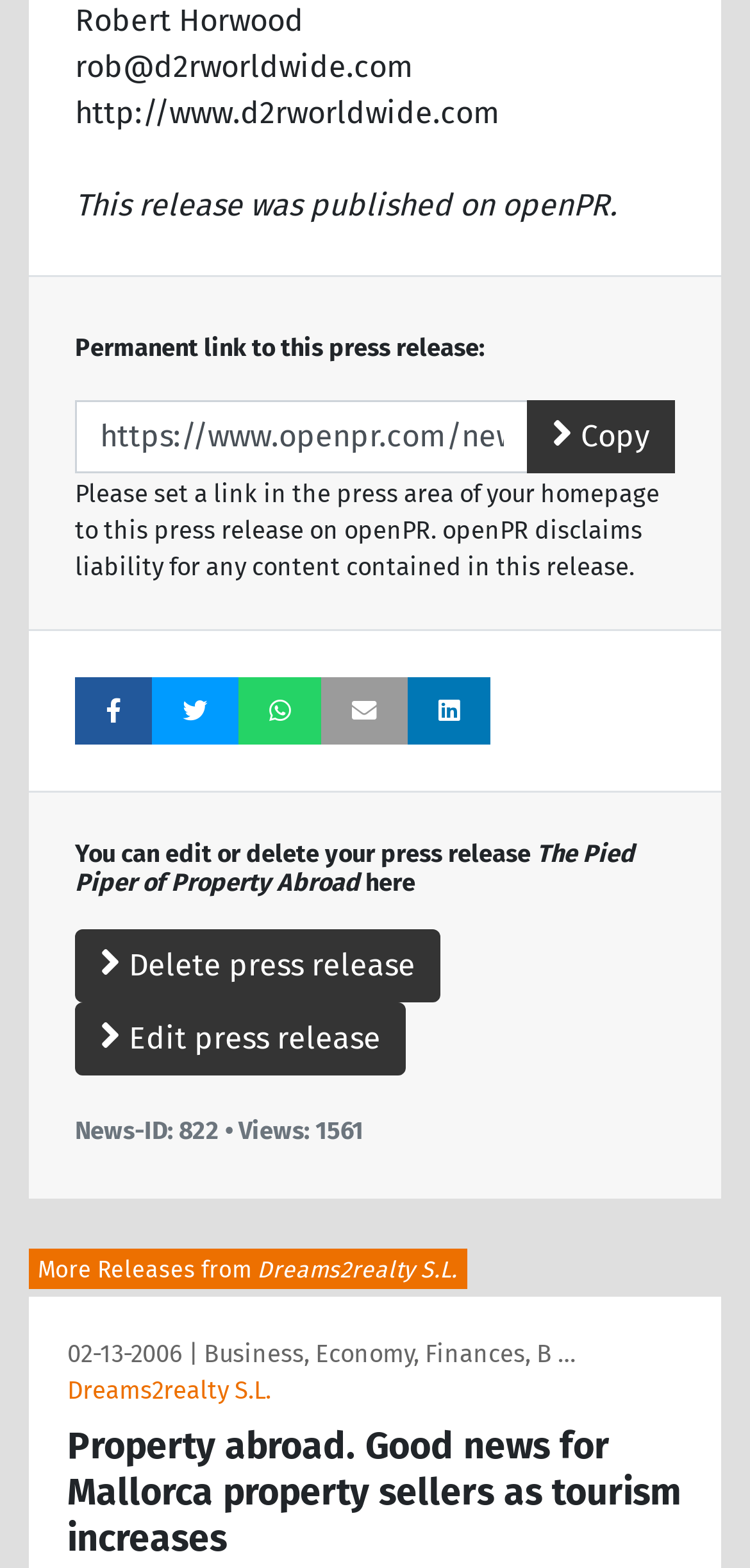What is the category of the press release?
Please provide a single word or phrase based on the screenshot.

Business, Economy, Finances, B …